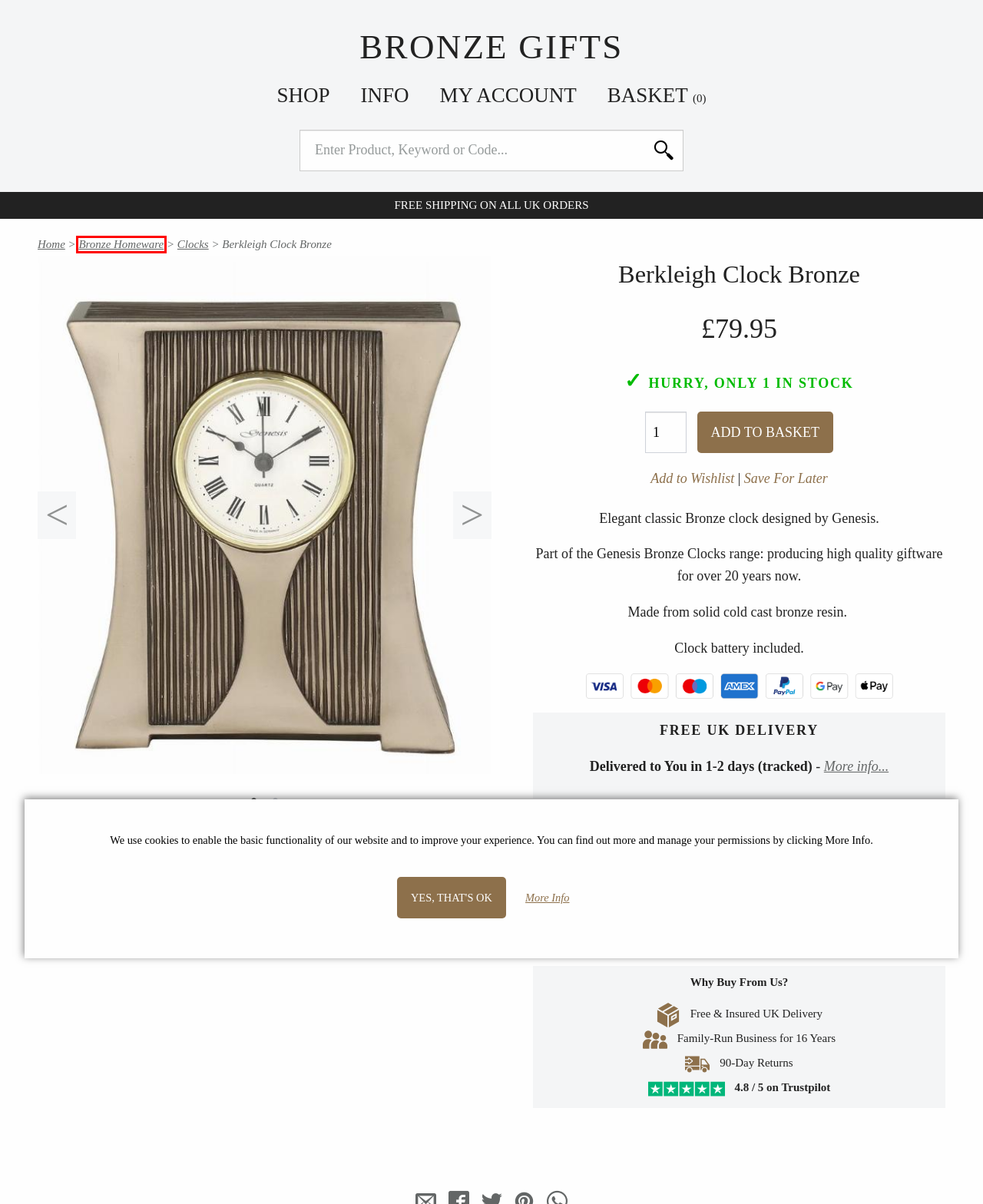You have a screenshot of a webpage with a red rectangle bounding box. Identify the best webpage description that corresponds to the new webpage after clicking the element within the red bounding box. Here are the candidates:
A. Bronze Gifts - Stunning Ornaments, Figurines & Sculptures for Your Home
B. Bronze Clocks | Bronze Gifts
C. Steampunk Owl Wall Clock Bronze | Bronze Gifts
D. Frequently Asked Questions | Bronze Gifts
E. Information | Bronze Gifts
F. Bronze Gifts
G. Steampunk Dragon Protector of Time Clock Bronze Figurine | Bronze Gifts
H. Bronze Homeware Gifts & Ornaments | Bronze Gifts

H